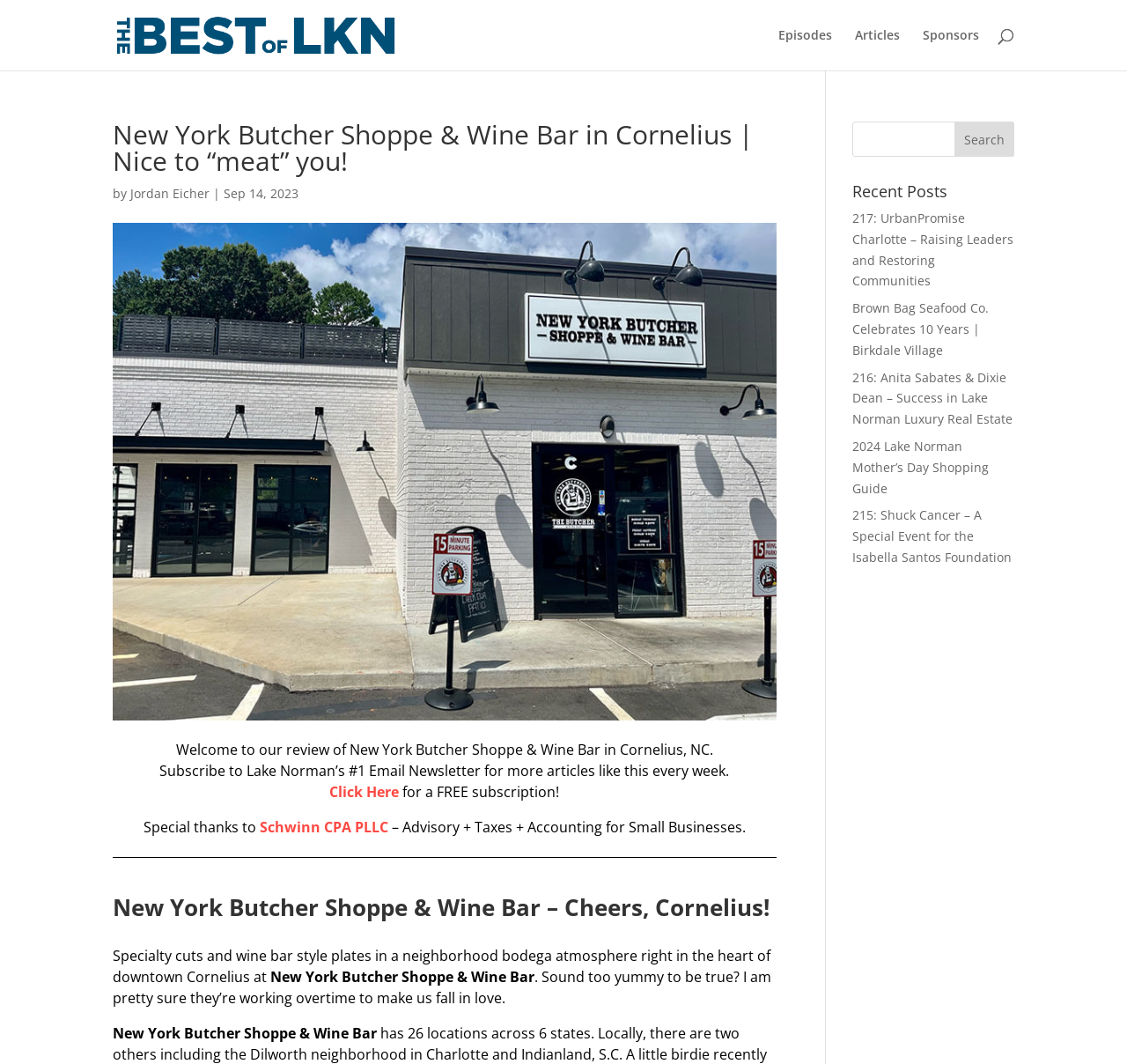Provide the bounding box coordinates of the HTML element described by the text: "Schwinn CPA PLLC".

[0.23, 0.768, 0.344, 0.786]